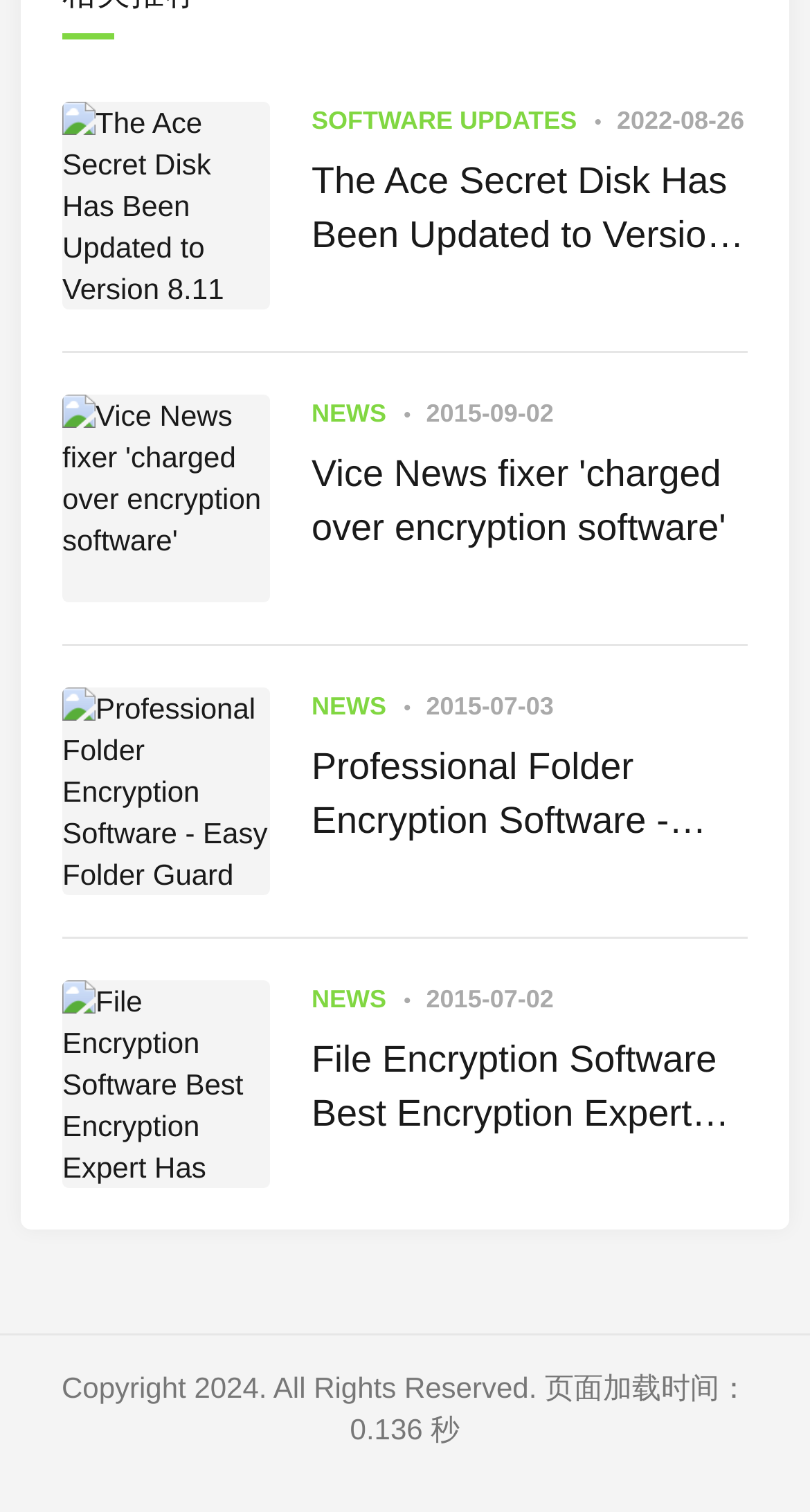What is the date of the second article?
Answer briefly with a single word or phrase based on the image.

2015-09-02